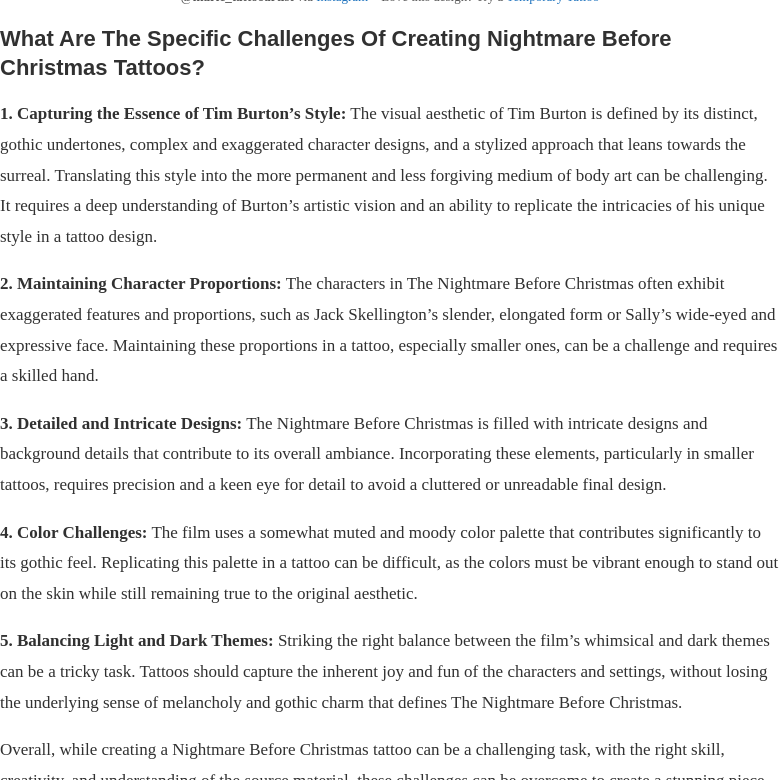Offer a detailed narrative of the image's content.

This image features a captivating collection of **Nightmare Before Christmas-themed tattoos**, showcasing artwork inspired by Tim Burton's iconic film. The visual aesthetic is characterized by gothic undertones and intricately designed characters, reflecting the film's whimsical yet dark themes. The tattoos demonstrate a creative interpretation of beloved characters, possibly including Jack Skellington and Sally, maintaining their exaggerated features and proportions.

Beneath the image, there is a caption attributing the artwork to the Instagram user **@electricartztattoos**, inviting viewers to explore their profile for more designs. Additionally, the caption suggests trying a **Temporary Tattoo** for those who admire this style but may not want a permanent commitment. This blend of artistry and thematic depth captures the essence of Burton's work, bringing to life the challenges of translating such a rich visual narrative into the medium of tattoo art.